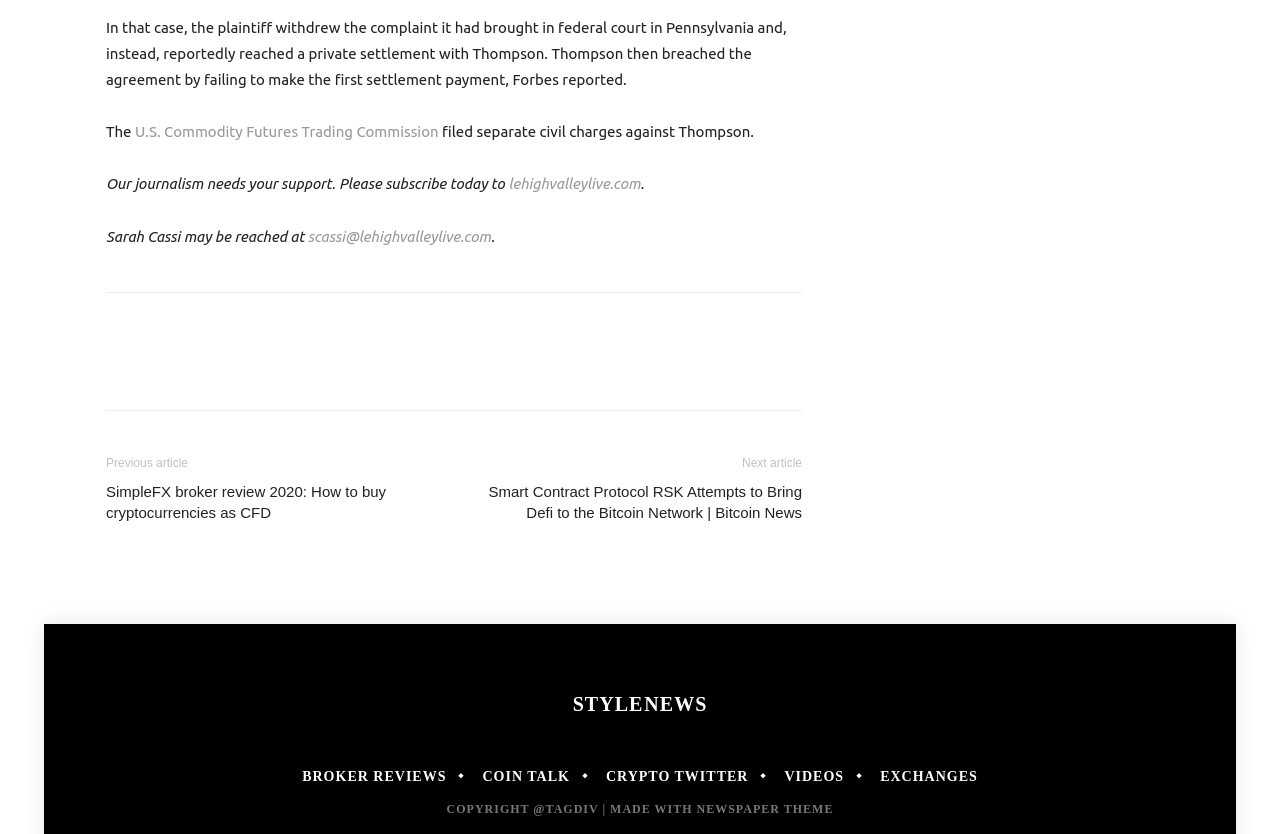Find the bounding box of the web element that fits this description: "Broker Reviews".

[0.228, 0.923, 0.357, 0.94]